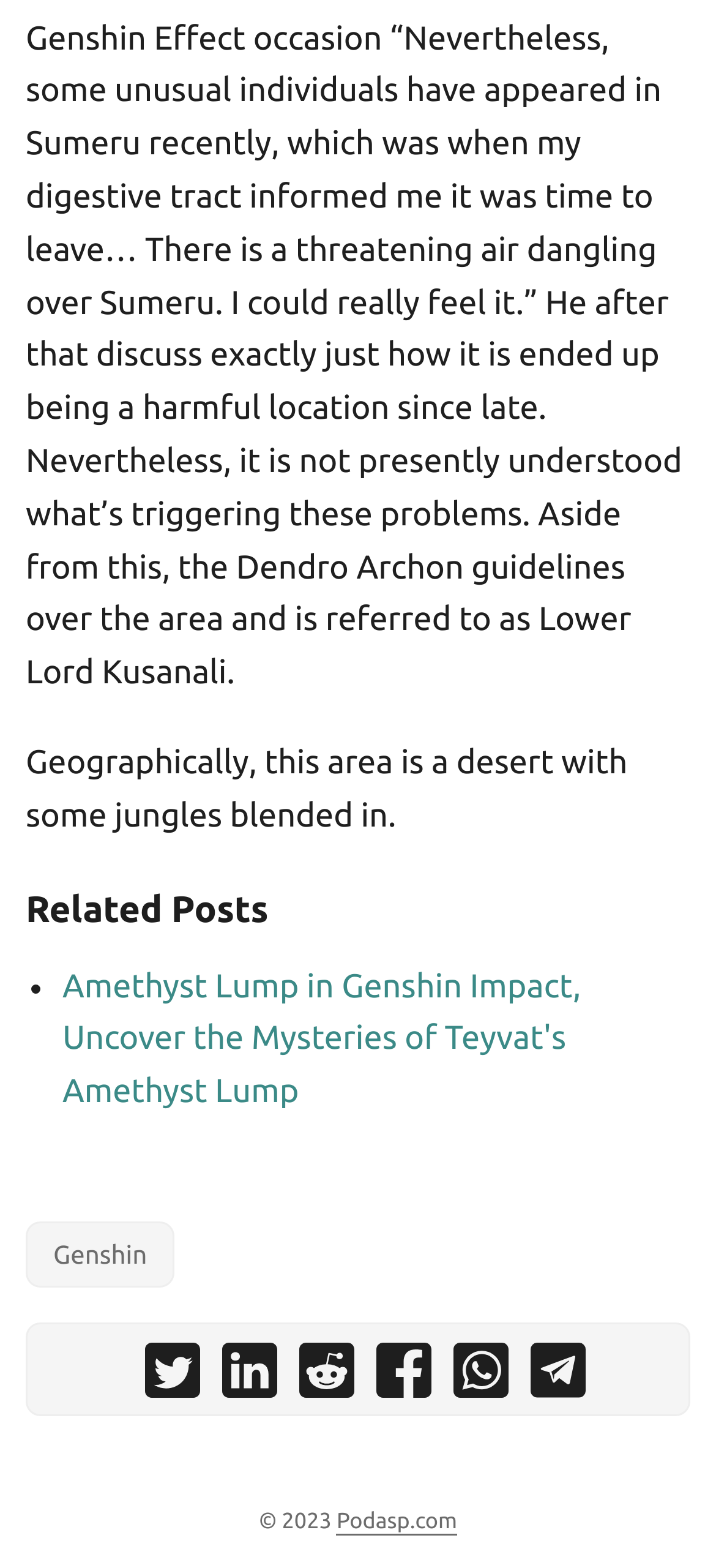What is the website's domain name?
Give a thorough and detailed response to the question.

The link with the bounding box coordinates [0.47, 0.963, 0.639, 0.979] indicates that the website's domain name is Podasp.com.